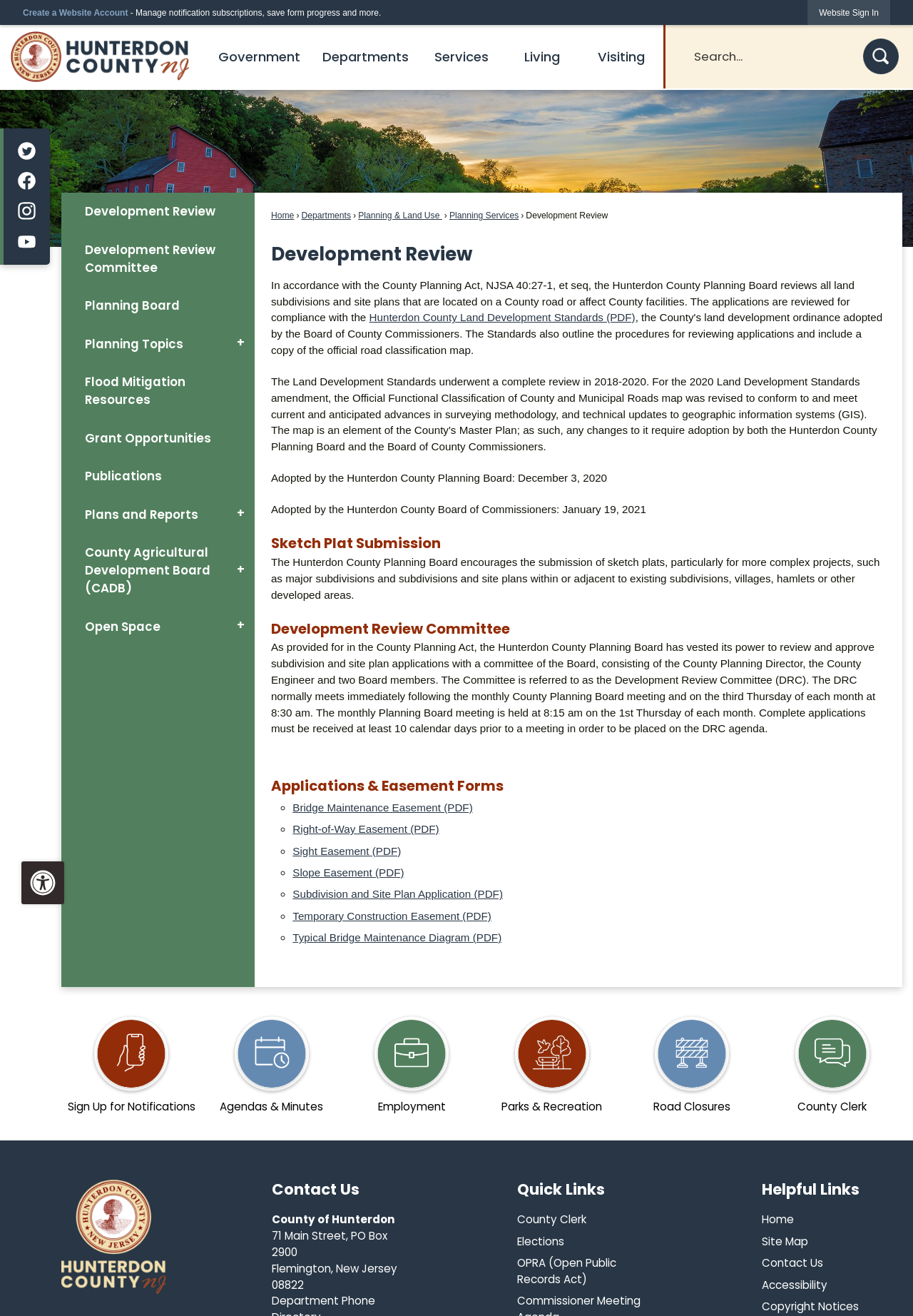What is the role of the Hunterdon County Planning Board?
Look at the image and respond with a single word or a short phrase.

Review land subdivisions and site plans